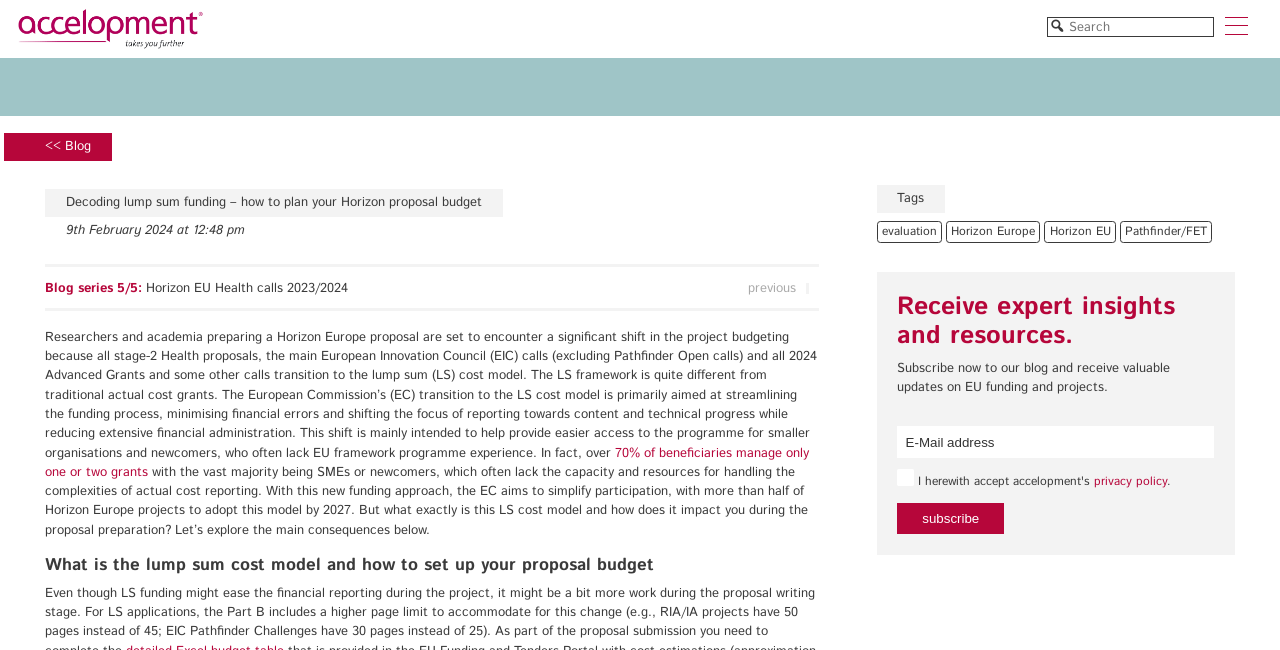Determine the bounding box for the described HTML element: "EU Proposal Writing Workshops". Ensure the coordinates are four float numbers between 0 and 1 in the format [left, top, right, bottom].

[0.361, 0.238, 0.453, 0.297]